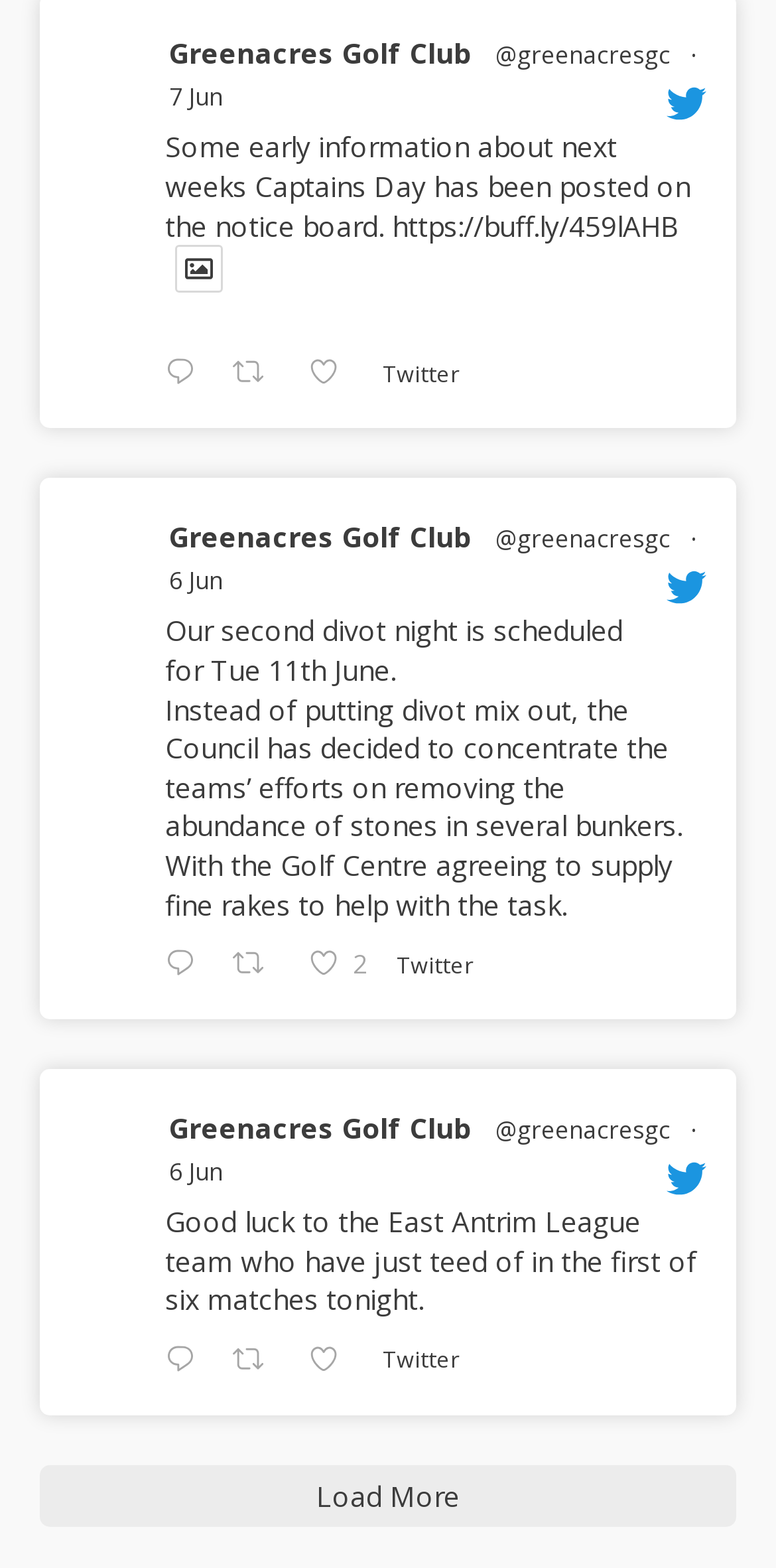What is the team playing in?
Answer the question with a thorough and detailed explanation.

According to the text 'Good luck to the East Antrim League team who have just teed of in the first of six matches tonight.', the team is playing in the East Antrim League.